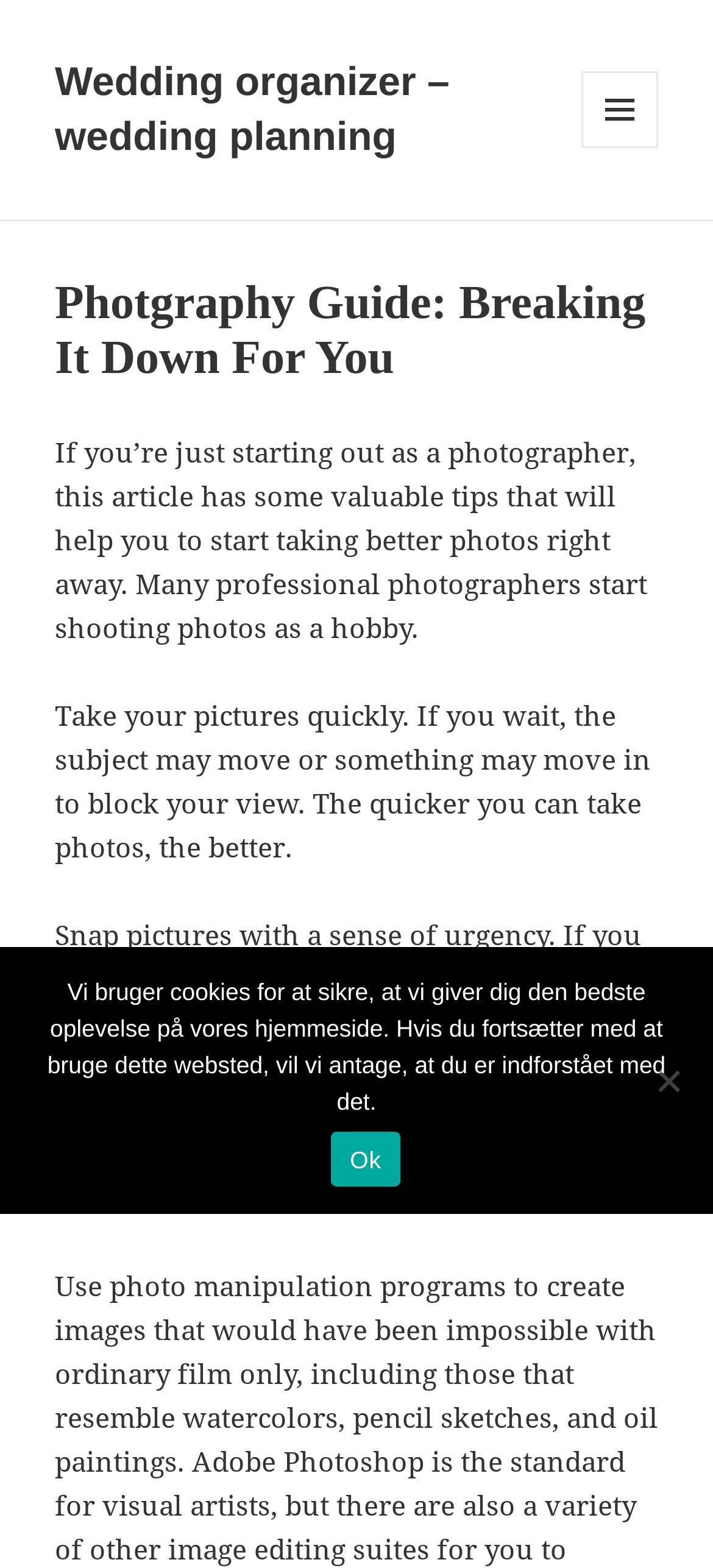Provide the bounding box coordinates of the HTML element this sentence describes: "Ok".

[0.465, 0.722, 0.56, 0.757]